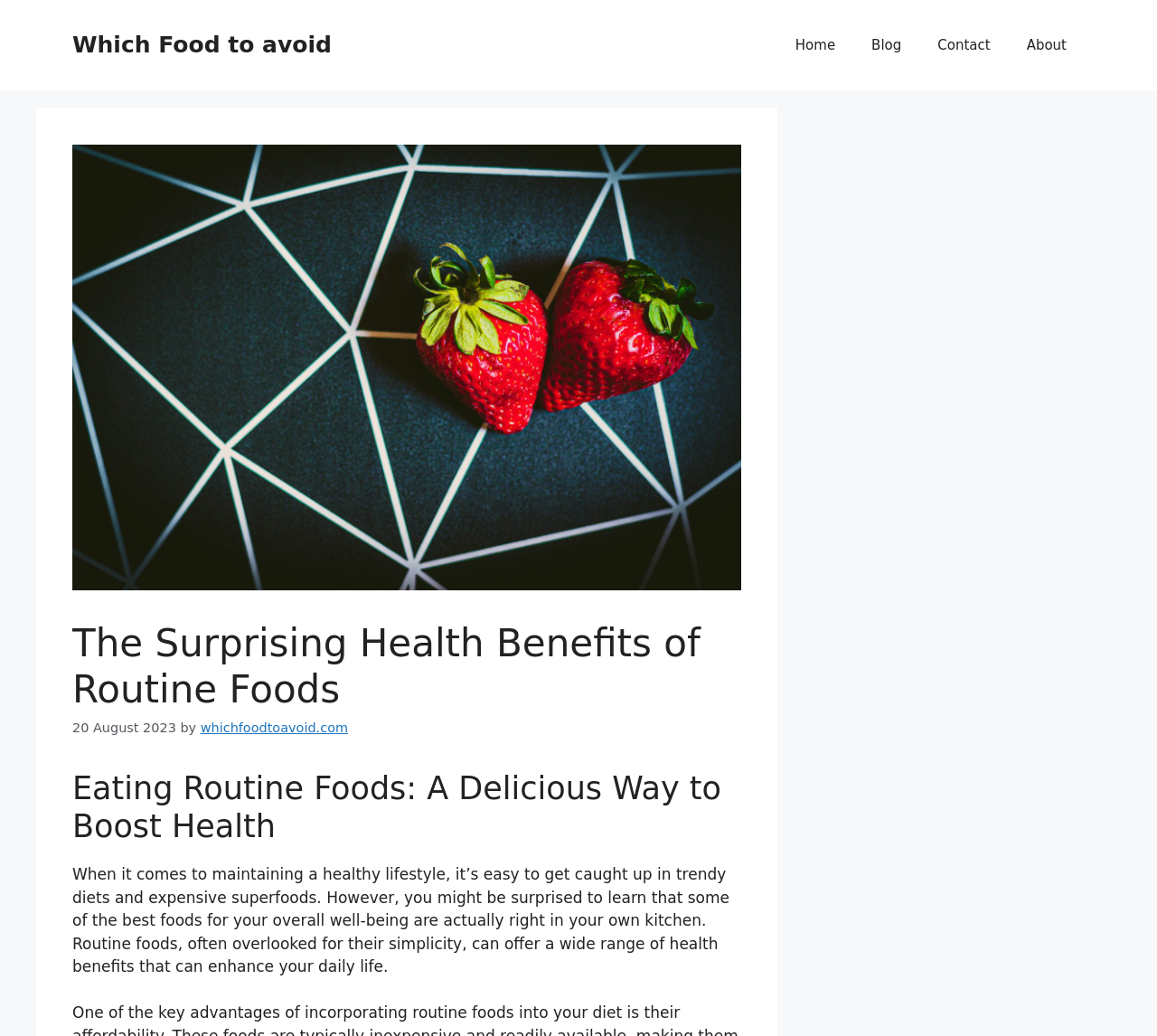Give a one-word or one-phrase response to the question: 
What is the navigation menu?

Home, Blog, Contact, About